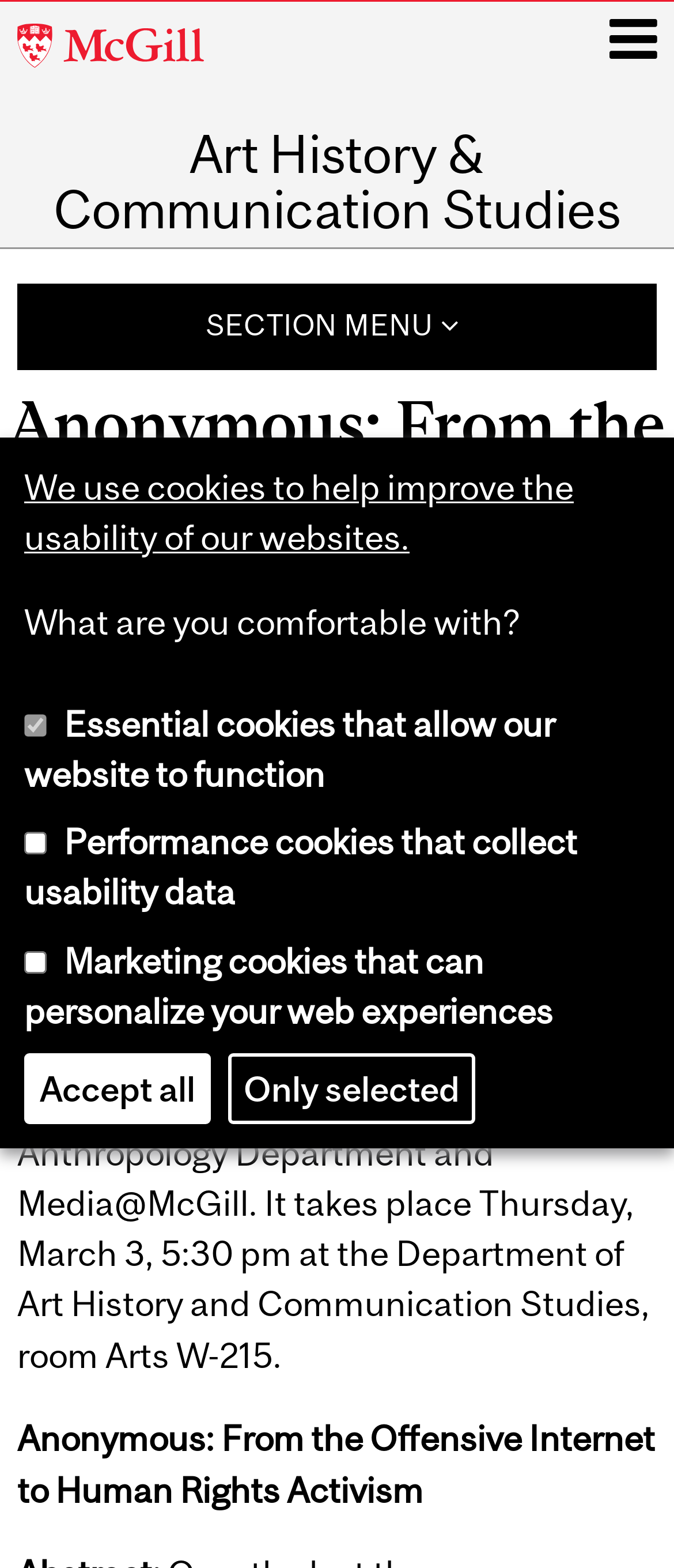Pinpoint the bounding box coordinates of the element to be clicked to execute the instruction: "Go to the Art History & Communication Studies page".

[0.0, 0.08, 1.0, 0.151]